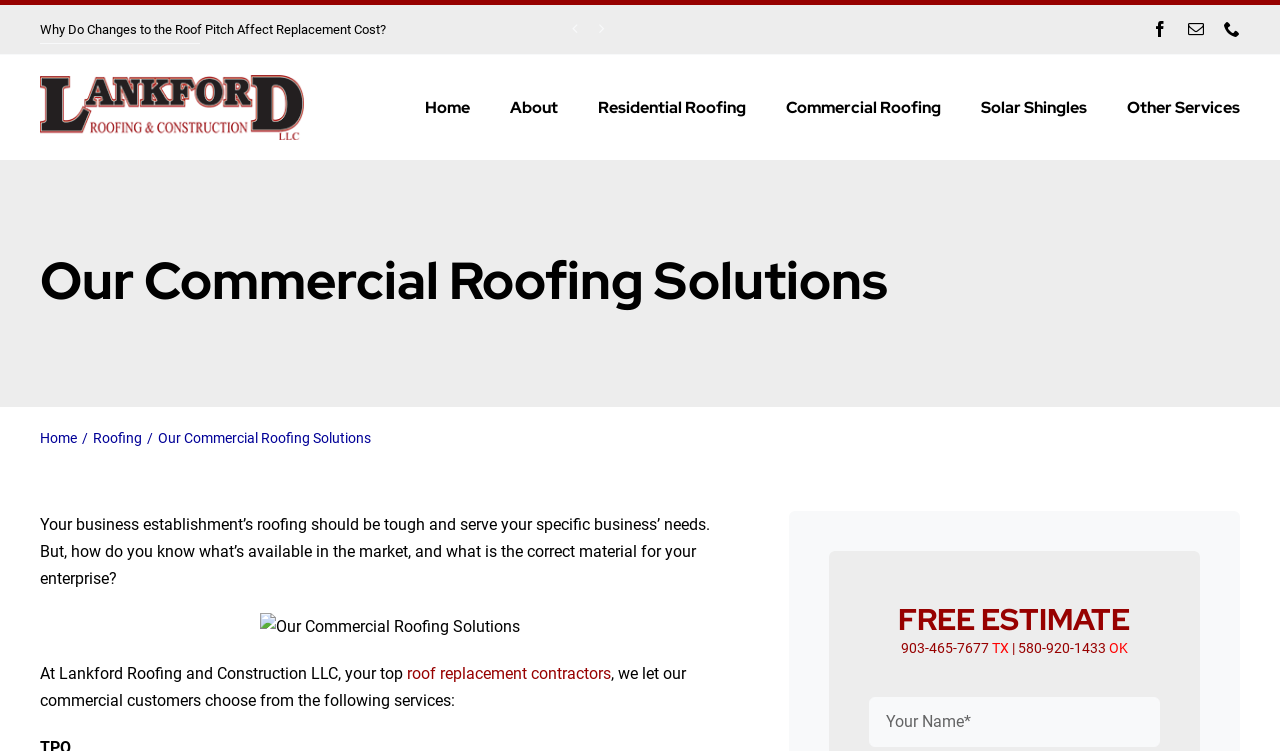Pinpoint the bounding box coordinates of the clickable area necessary to execute the following instruction: "Click the Previous button". The coordinates should be given as four float numbers between 0 and 1, namely [left, top, right, bottom].

[0.443, 0.028, 0.457, 0.05]